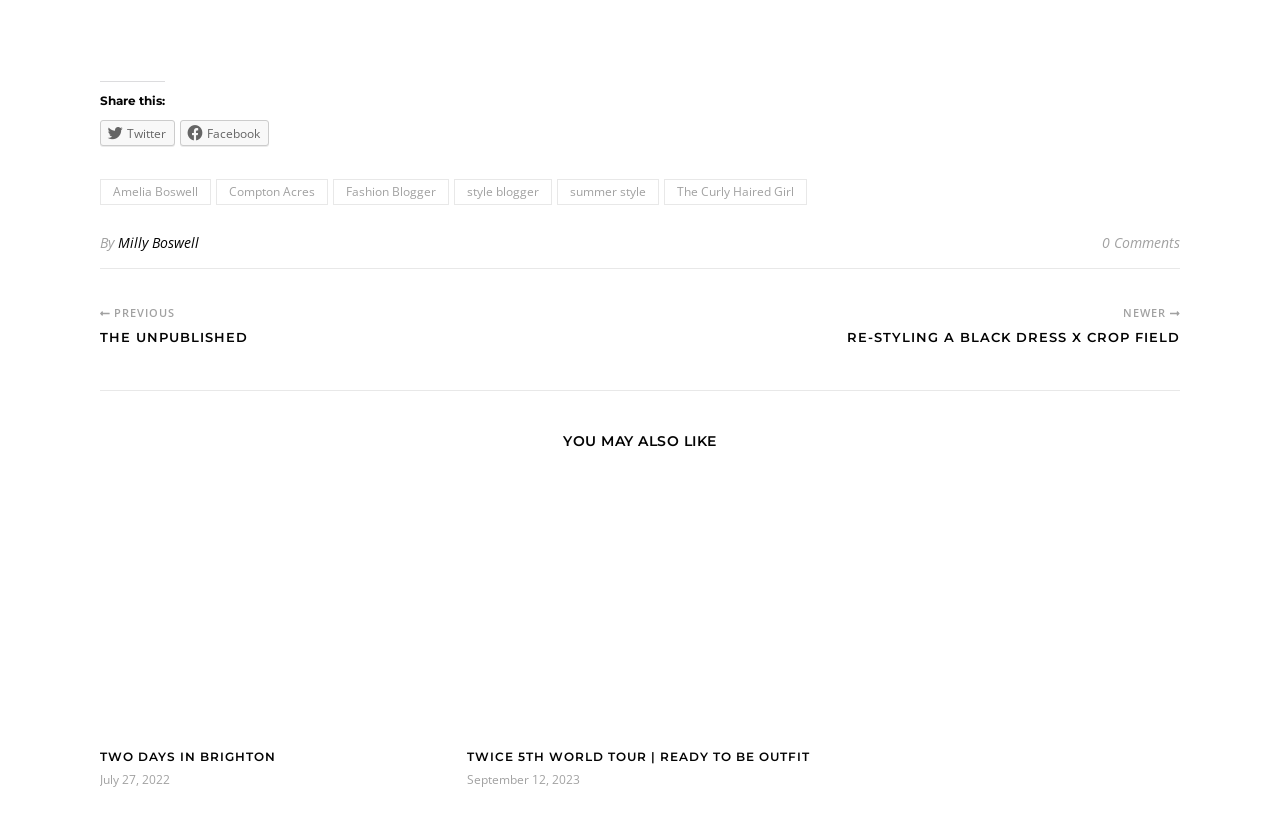Specify the bounding box coordinates of the region I need to click to perform the following instruction: "View TWO DAYS IN BRIGHTON post". The coordinates must be four float numbers in the range of 0 to 1, i.e., [left, top, right, bottom].

[0.078, 0.893, 0.216, 0.911]